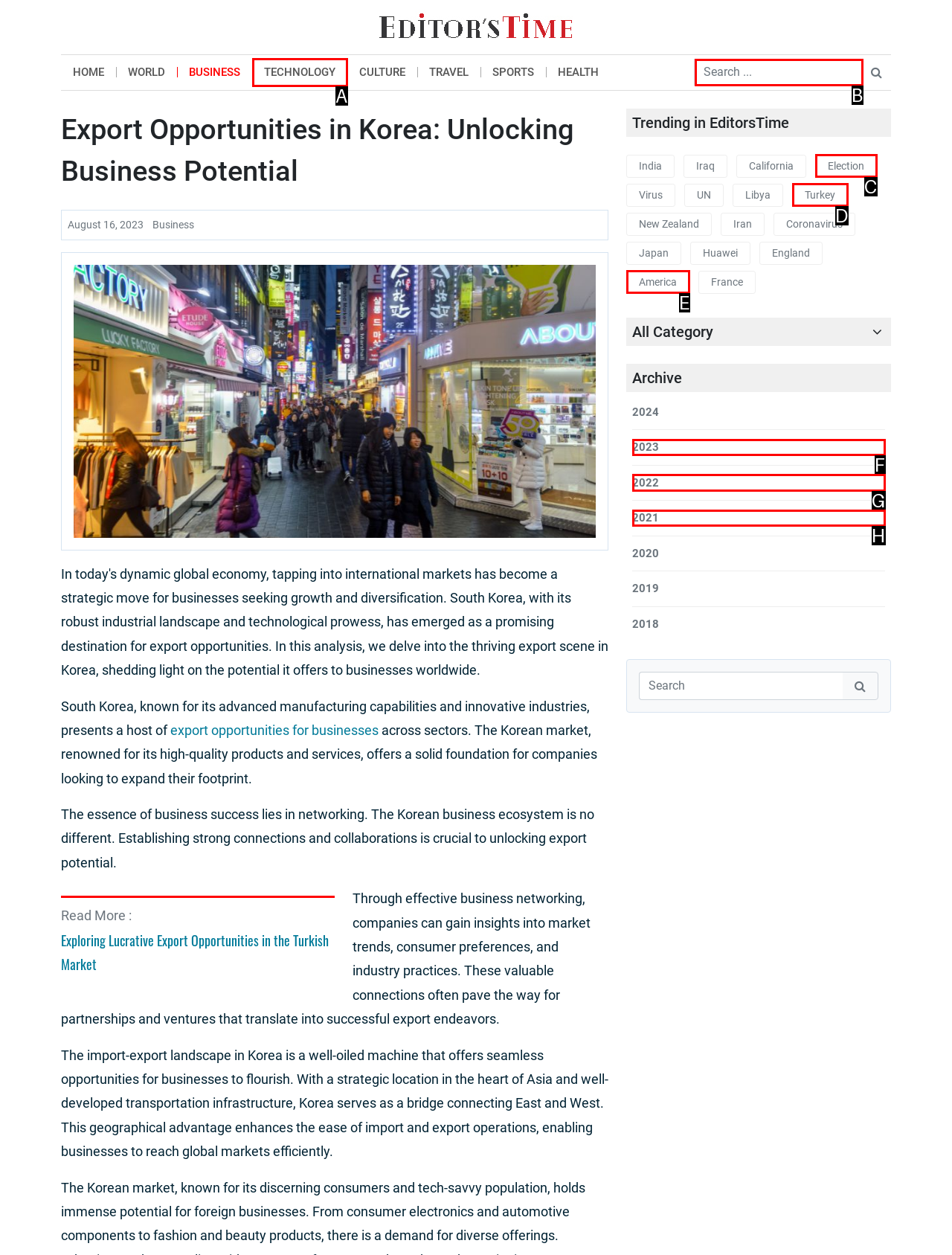Using the description: name="keyword" placeholder="Search ..."
Identify the letter of the corresponding UI element from the choices available.

B